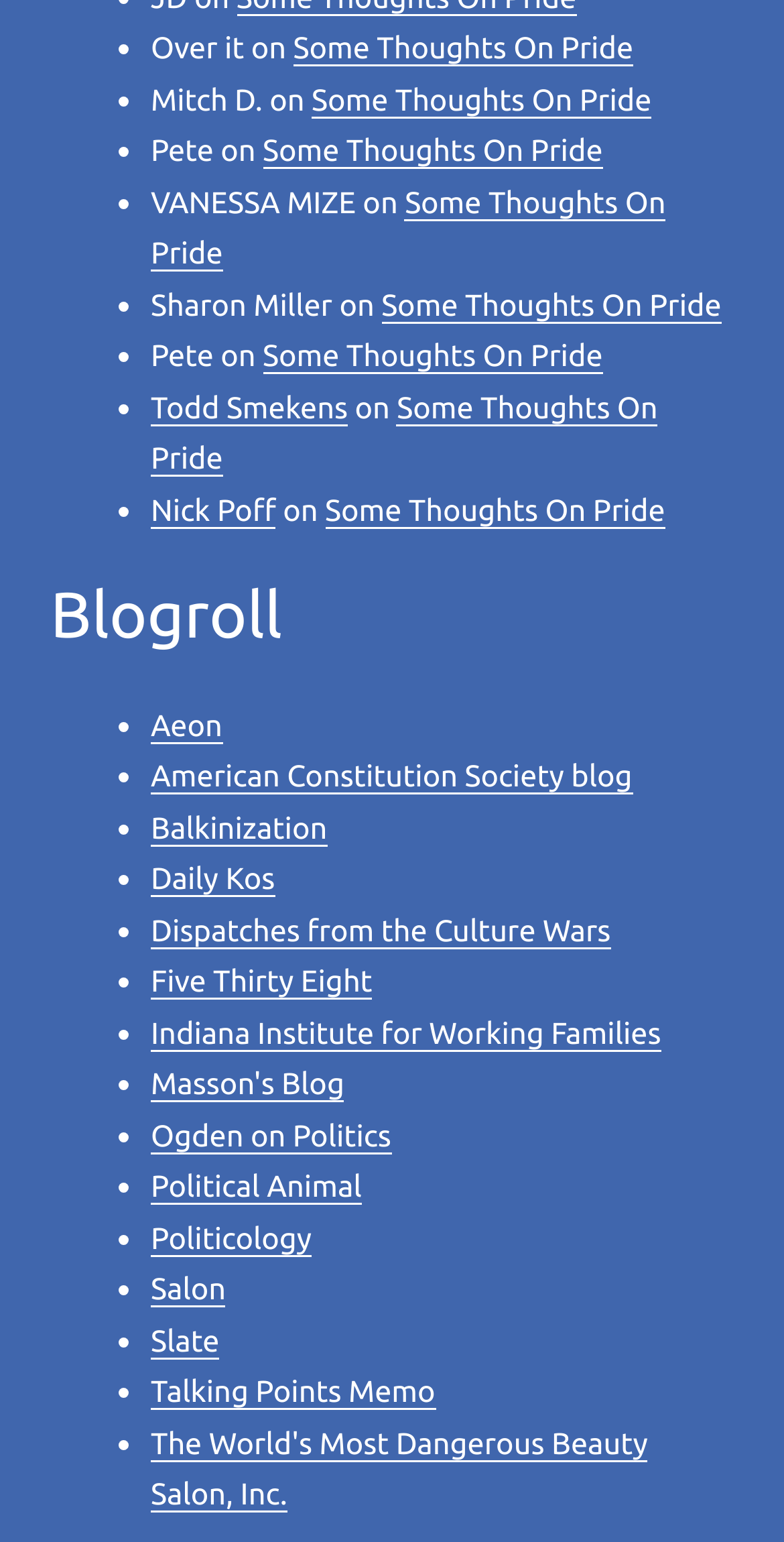What is the common prefix of the links listed above the 'Blogroll' section?
Refer to the image and answer the question using a single word or phrase.

Some Thoughts On Pride